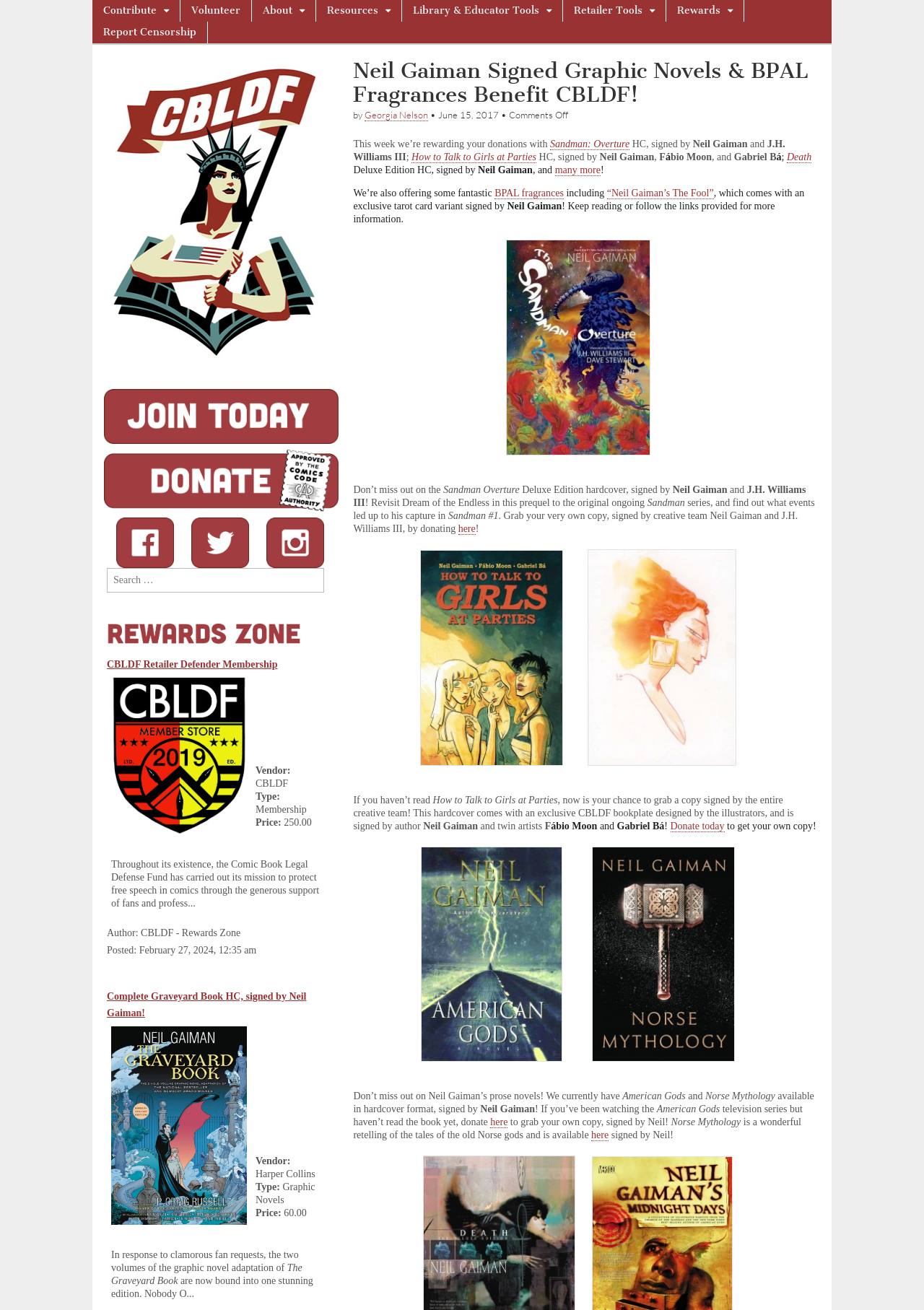Using floating point numbers between 0 and 1, provide the bounding box coordinates in the format (top-left x, top-left y, bottom-right x, bottom-right y). Locate the UI element described here: CBLDF Retailer Defender Membership

[0.116, 0.503, 0.3, 0.511]